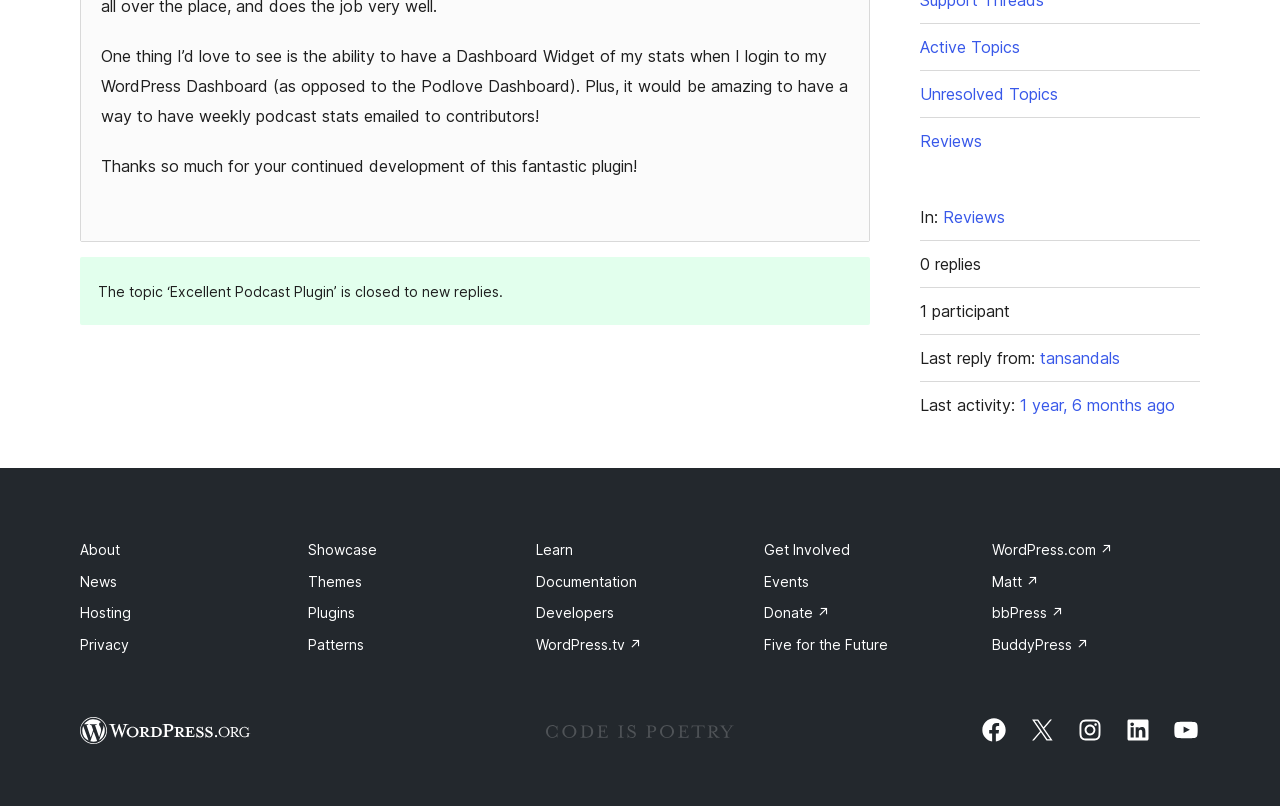From the webpage screenshot, predict the bounding box coordinates (top-left x, top-left y, bottom-right x, bottom-right y) for the UI element described here: Showcase

[0.241, 0.672, 0.295, 0.693]